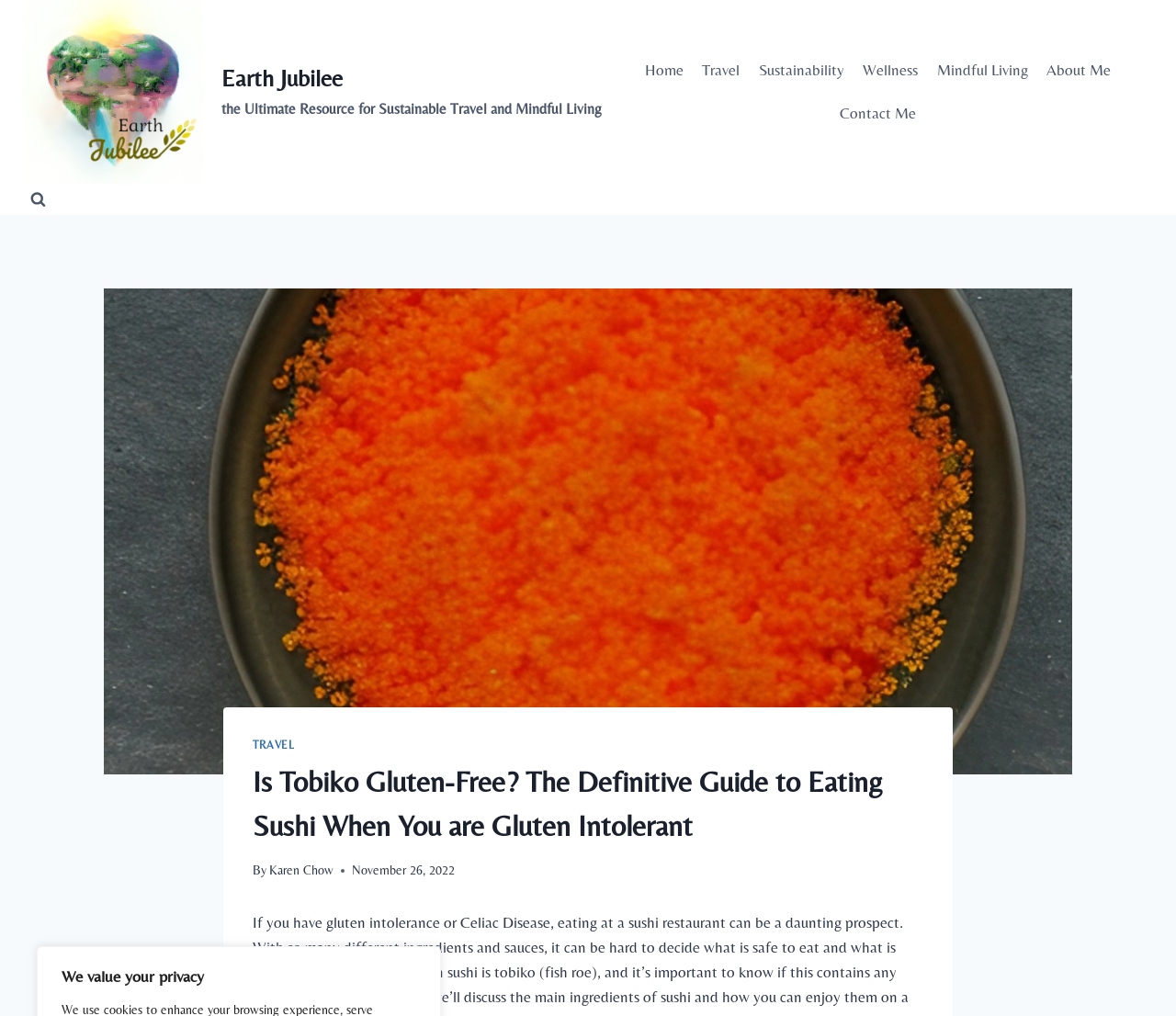Highlight the bounding box coordinates of the element that should be clicked to carry out the following instruction: "go to home page". The coordinates must be given as four float numbers ranging from 0 to 1, i.e., [left, top, right, bottom].

[0.541, 0.047, 0.589, 0.09]